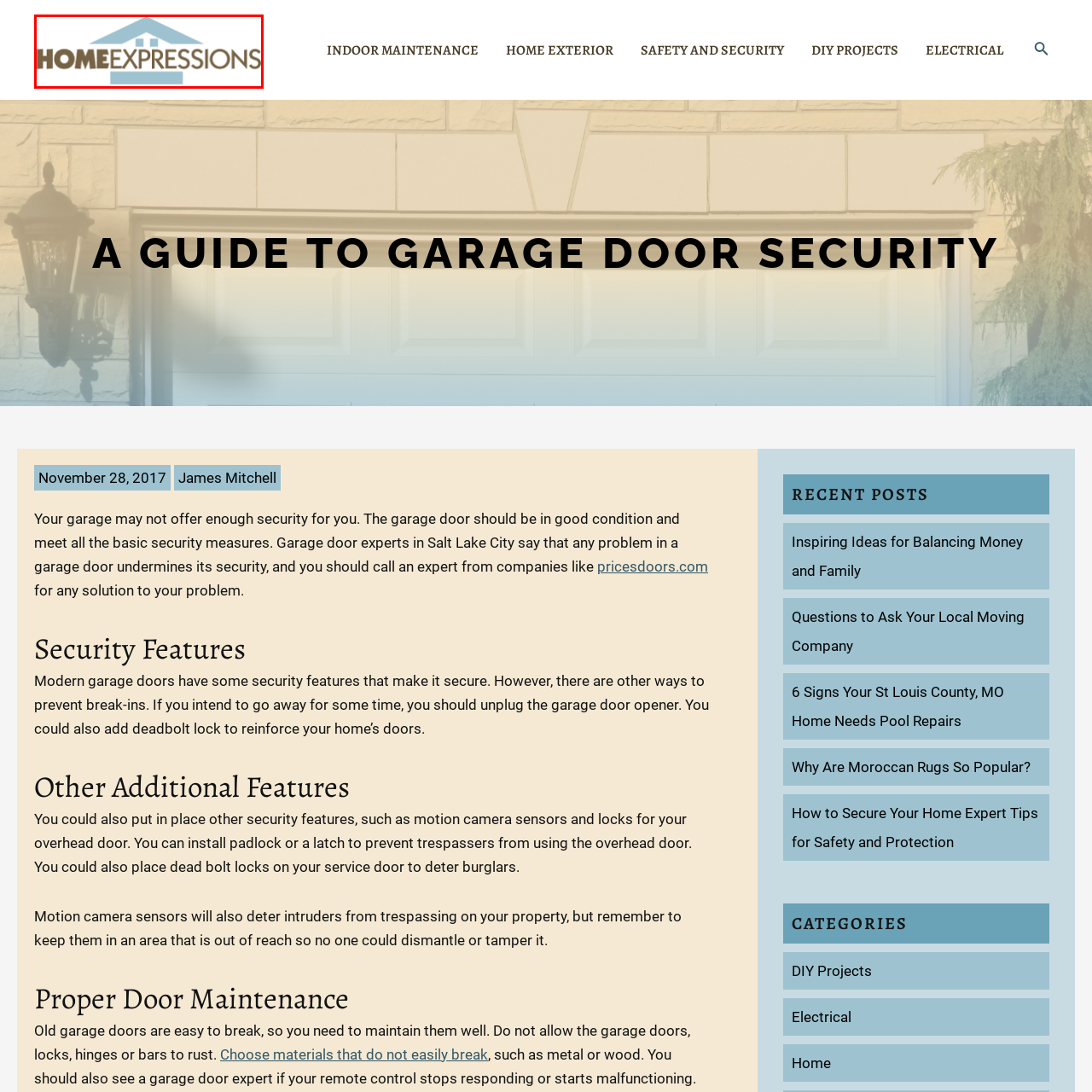Please analyze the image enclosed within the red bounding box and provide a comprehensive answer to the following question based on the image: What is the focus of the website?

The logo design reflects the brand's focus on home care and security, as highlighted in their articles, such as those offering tips on garage door security, which suggests that the website is dedicated to providing insights and guidance on home maintenance and improvement topics.